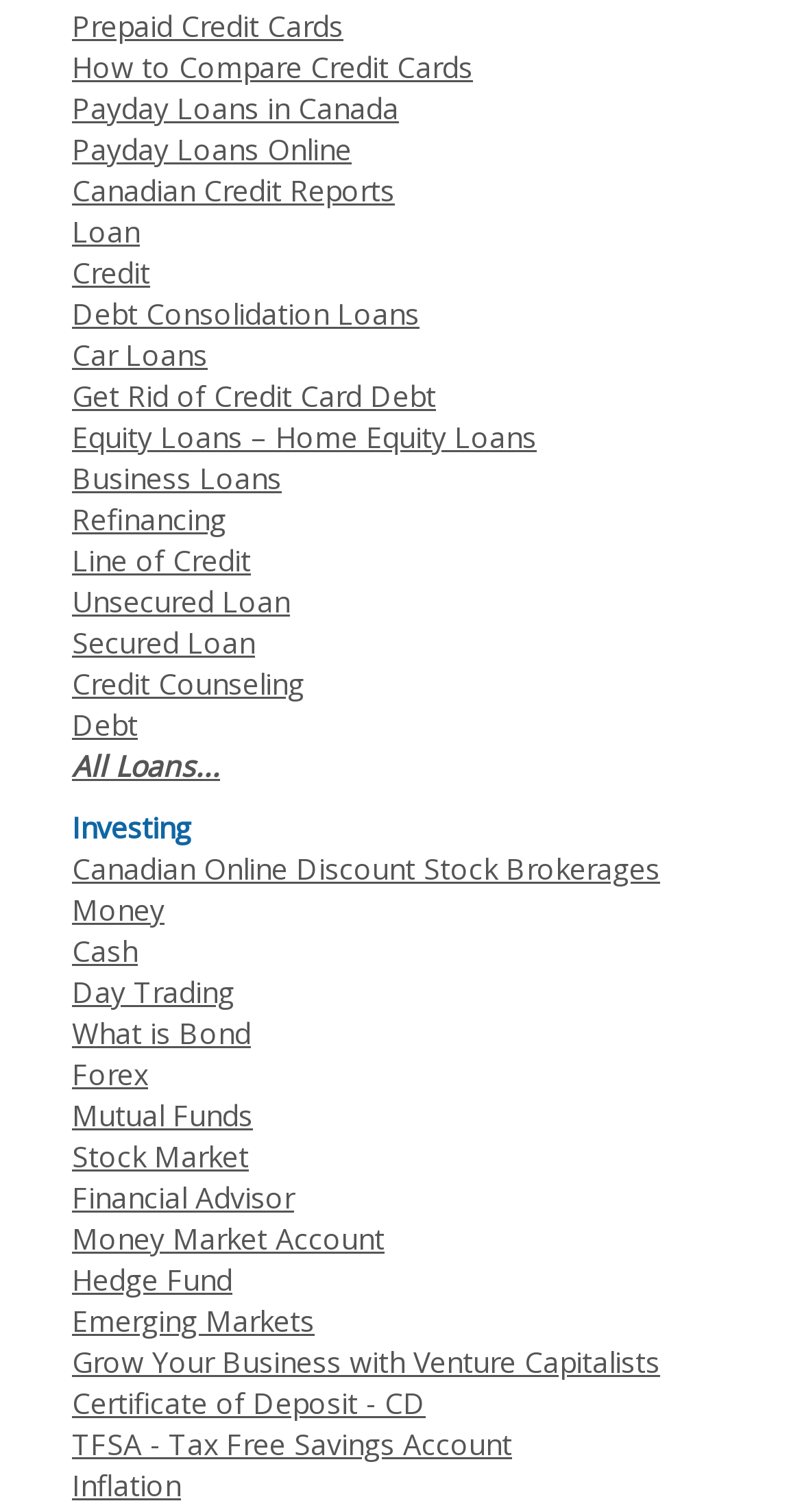Answer this question in one word or a short phrase: How many links are related to investing?

11